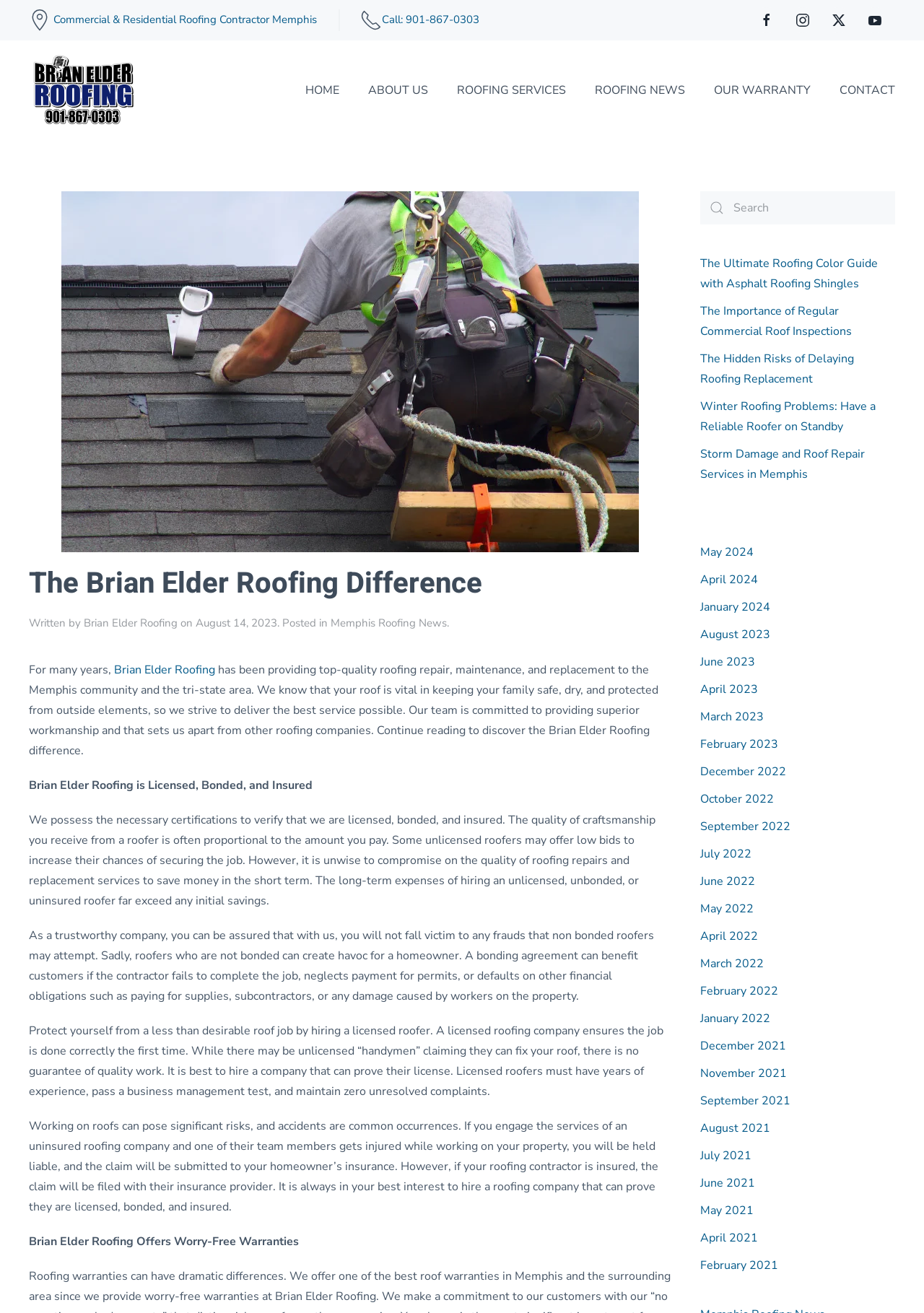What is the name of the roofing company?
Look at the image and provide a short answer using one word or a phrase.

Brian Elder Roofing